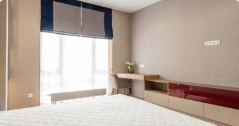Explain the image in a detailed and thorough manner.

This modern interior showcases a well-designed bedroom featuring a neatly made bed with a textured white quilt. To the side, a sleek wooden desk, complemented by a comfortable chair, offers a functional workspace illuminated by natural light streaming through a large window adorned with elegant blue day-night roller blinds. The walls are painted in a soft neutral tone, creating a calming ambiance. A small arrangement of fresh flowers on the desk adds a touch of nature, enhancing the room's aesthetic appeal. This space brilliantly combines comfort and productivity, ideal for both relaxation and work.